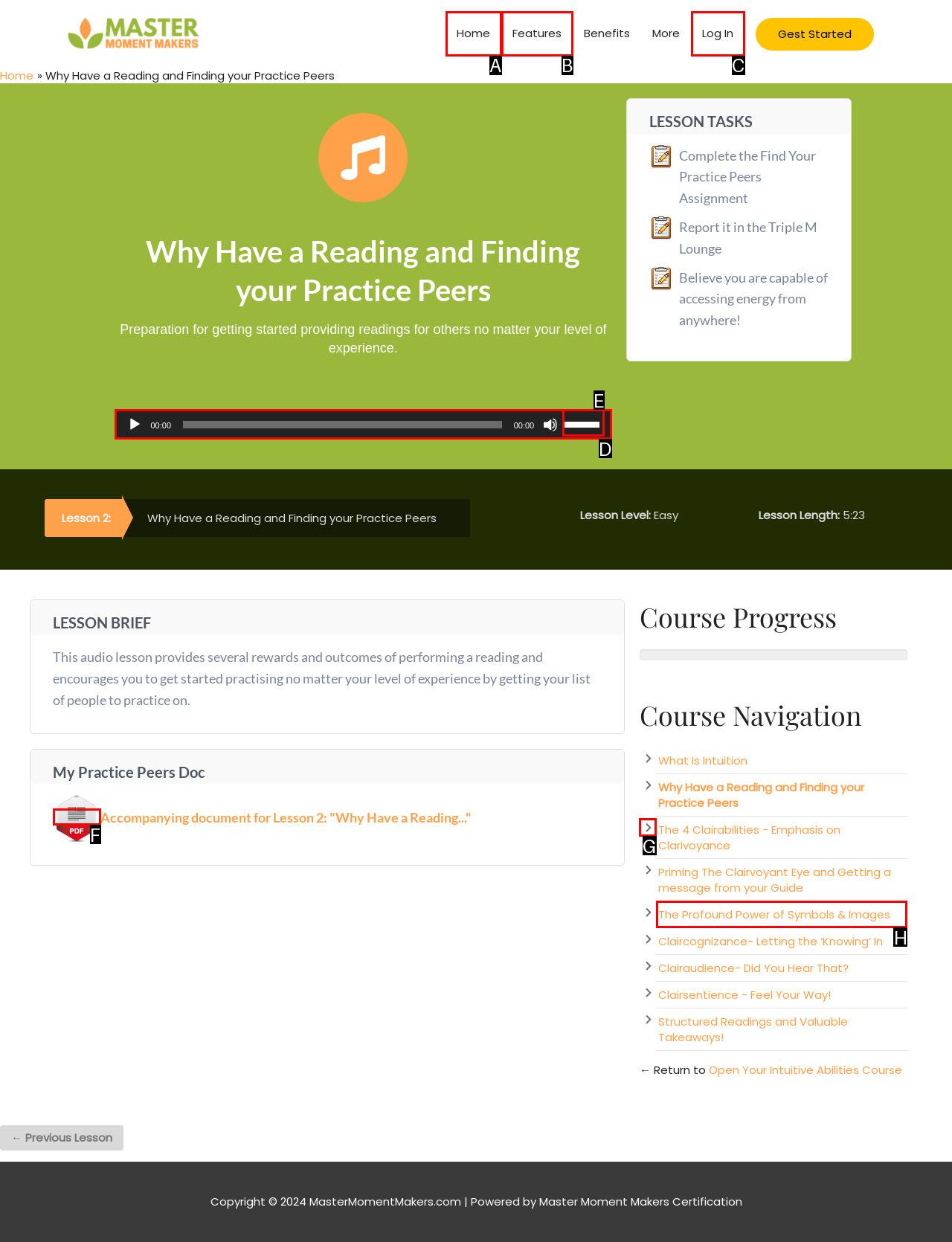Choose the option that best matches the element: Features
Respond with the letter of the correct option.

B